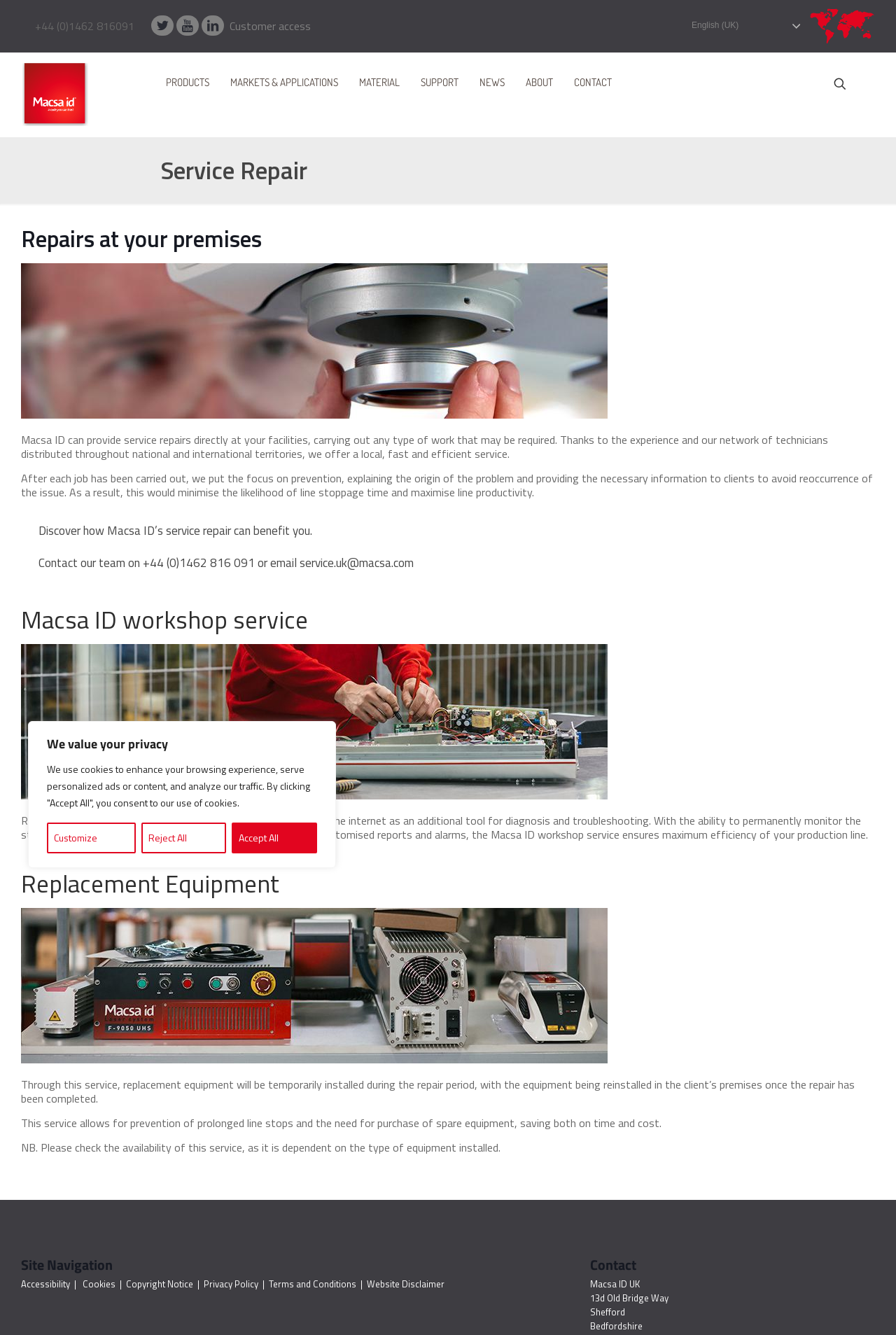Find and specify the bounding box coordinates that correspond to the clickable region for the instruction: "Click the 'search icon'".

[0.927, 0.056, 0.948, 0.07]